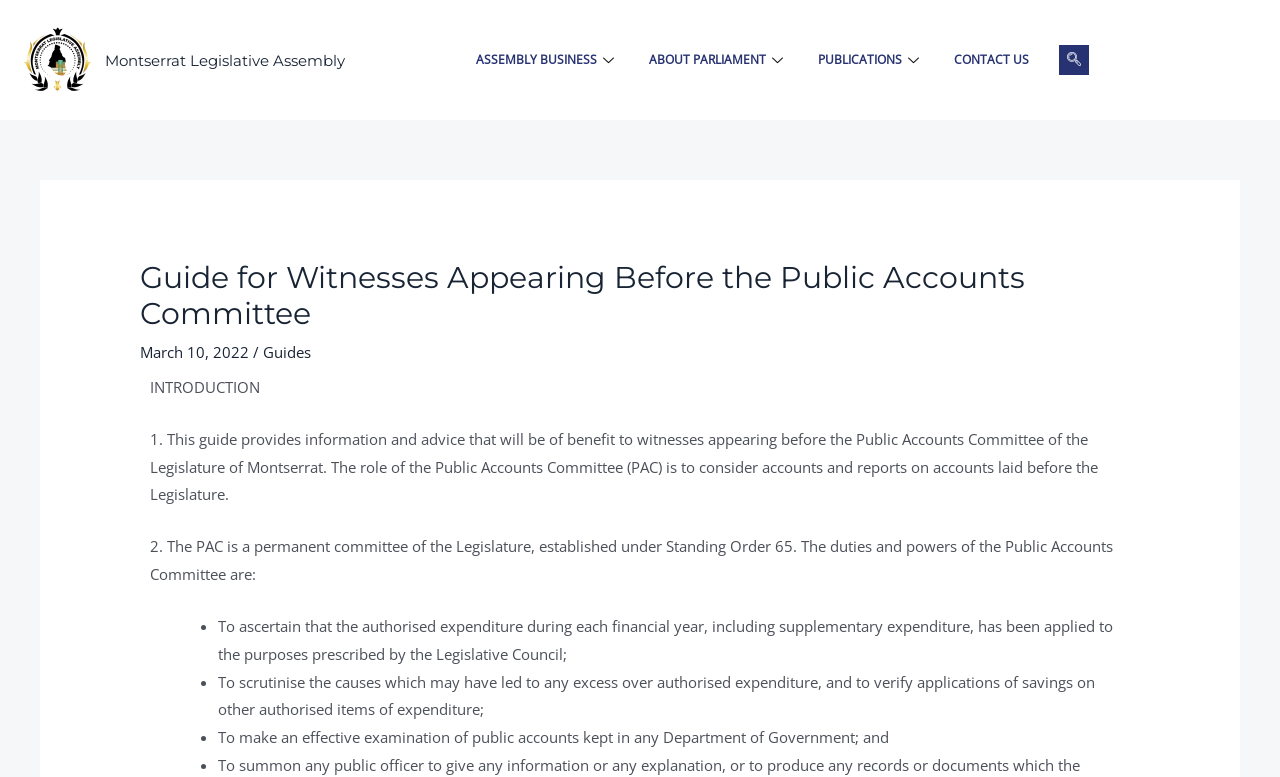Locate the bounding box coordinates of the area you need to click to fulfill this instruction: 'Go to the ASSEMBLY BUSINESS page'. The coordinates must be in the form of four float numbers ranging from 0 to 1: [left, top, right, bottom].

[0.36, 0.026, 0.495, 0.129]